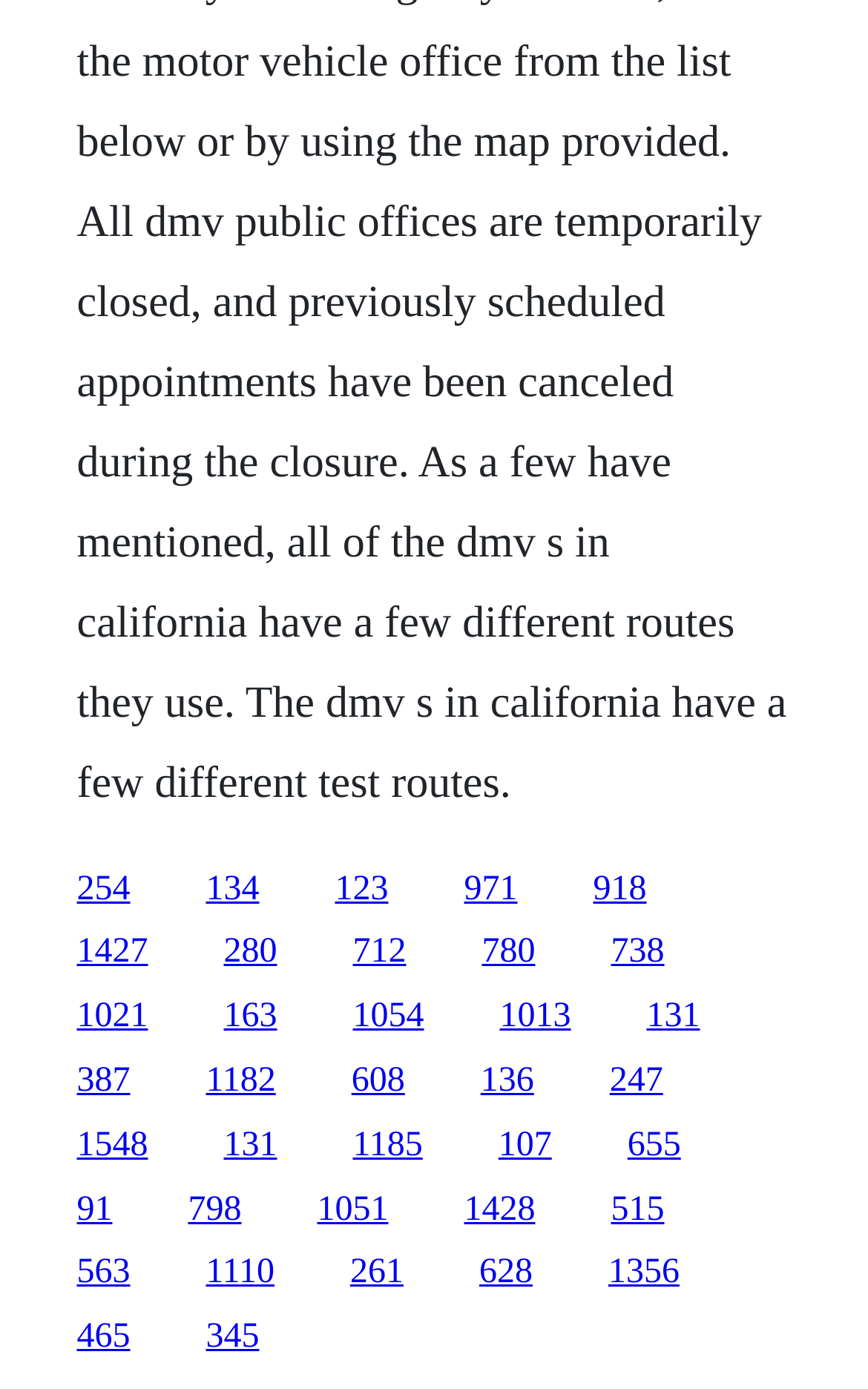Specify the bounding box coordinates of the element's region that should be clicked to achieve the following instruction: "access the fifteenth link". The bounding box coordinates consist of four float numbers between 0 and 1, in the format [left, top, right, bottom].

[0.088, 0.811, 0.171, 0.838]